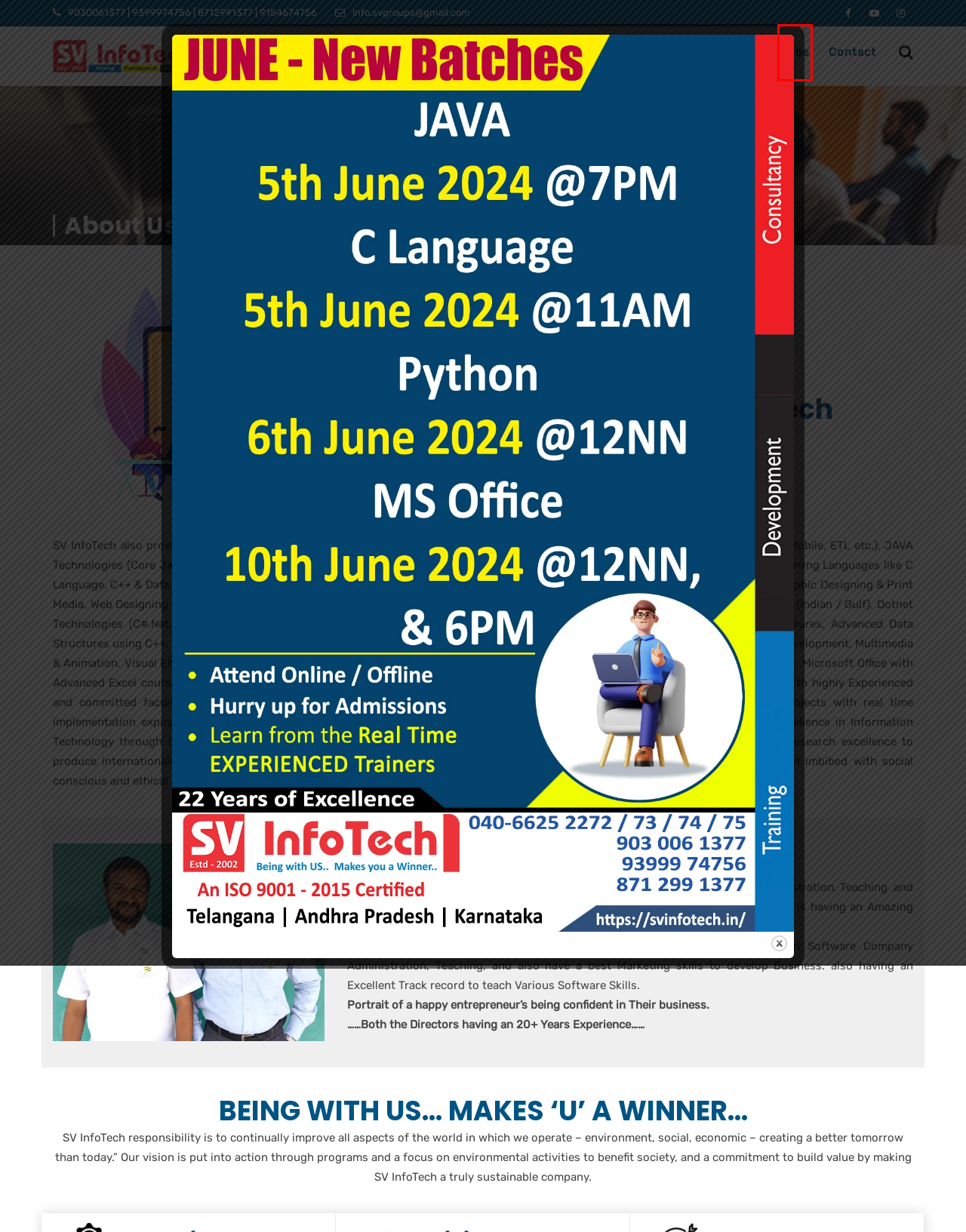With the provided screenshot showing a webpage and a red bounding box, determine which webpage description best fits the new page that appears after clicking the element inside the red box. Here are the options:
A. Contact Us - SV Infotech
B. Software IT Courses in Dilsukhnagar.☎ +919030061377.
C. New Batches - SV Infotech
D. Jobs - SV Infotech
E. Gallery - SV Infotech
F. Placed Students - SV Infotech
G. PHP and MySQL Training in Dilsukhnagar.☎.+91-9030061377
H. Sap Training in Dilsukhnagar.☎.+91-9030061377

D